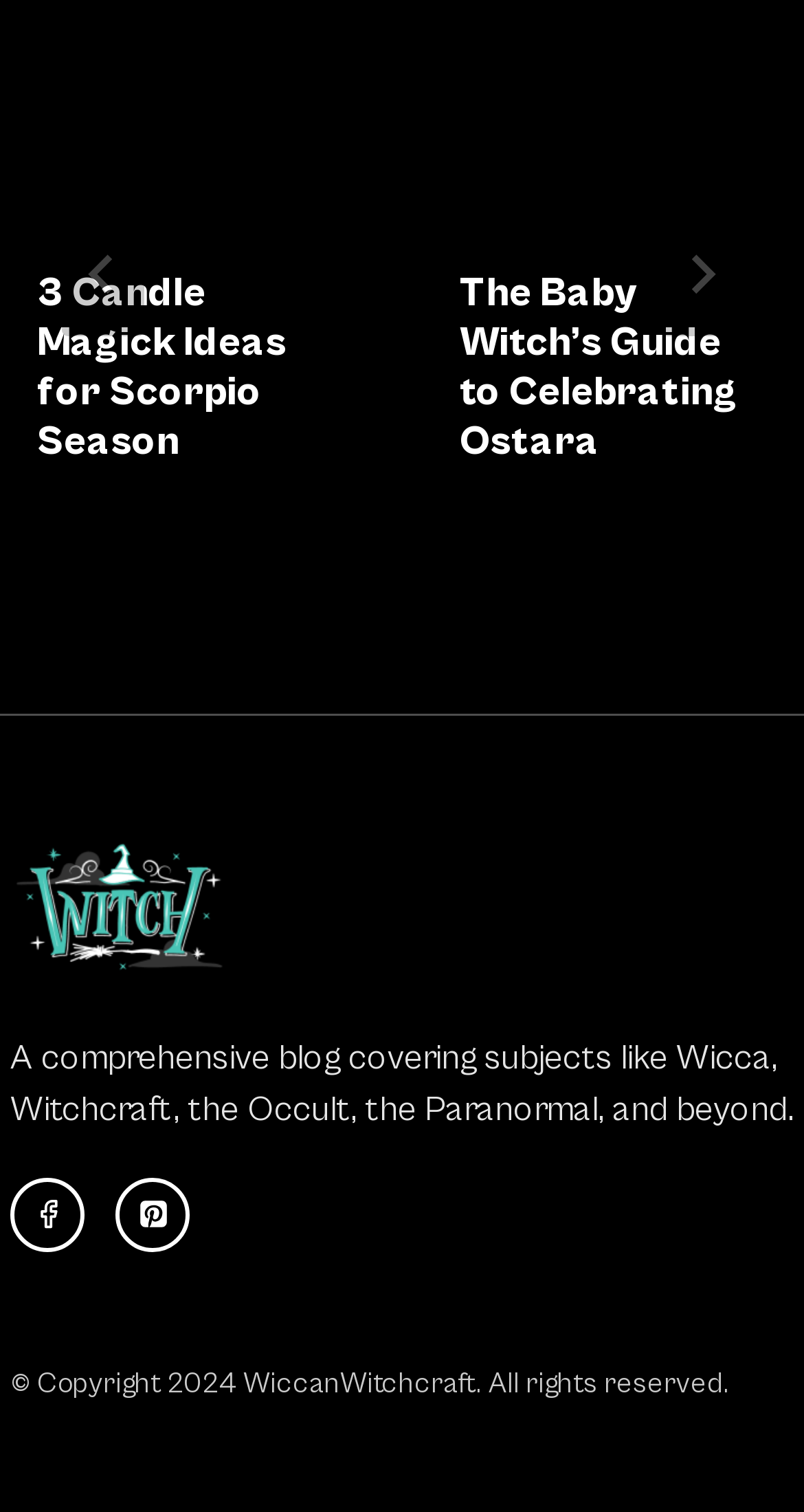Please respond in a single word or phrase: 
How many slides are available?

6